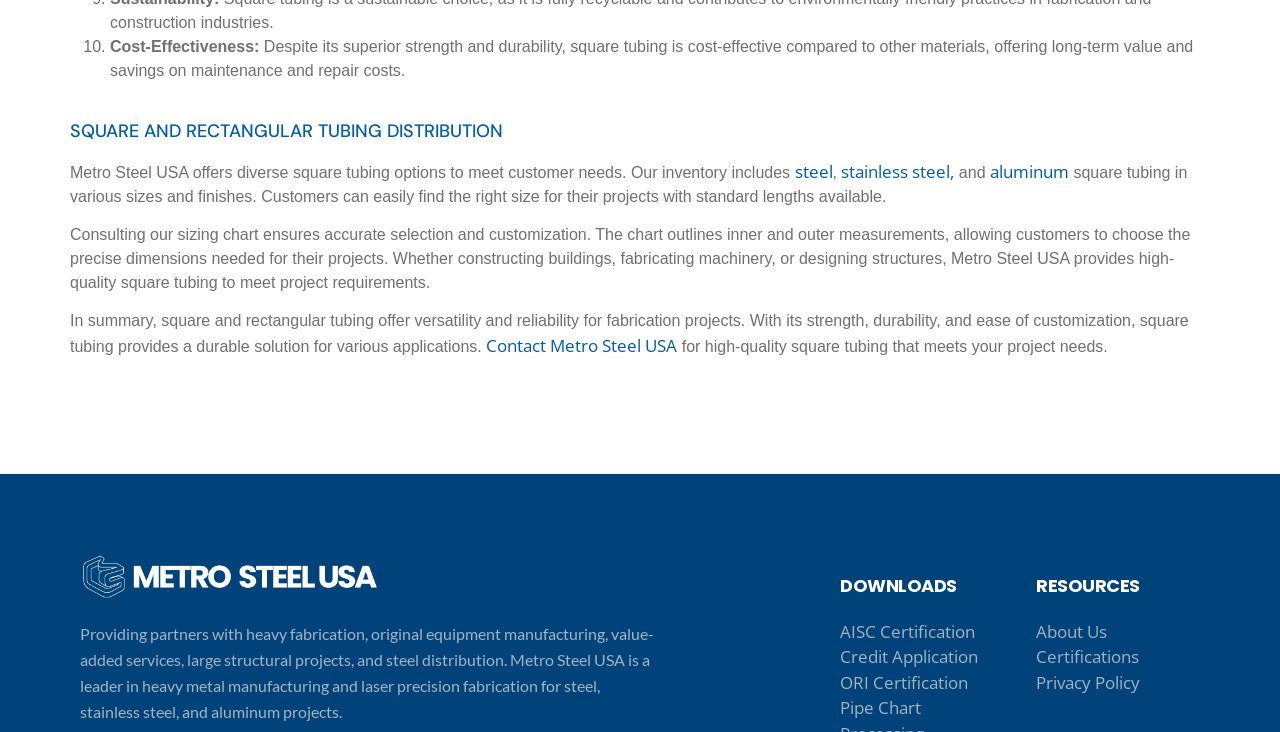Find the bounding box coordinates of the element's region that should be clicked in order to follow the given instruction: "Click on the 'About Us' link". The coordinates should consist of four float numbers between 0 and 1, i.e., [left, top, right, bottom].

[0.809, 0.845, 0.937, 0.88]